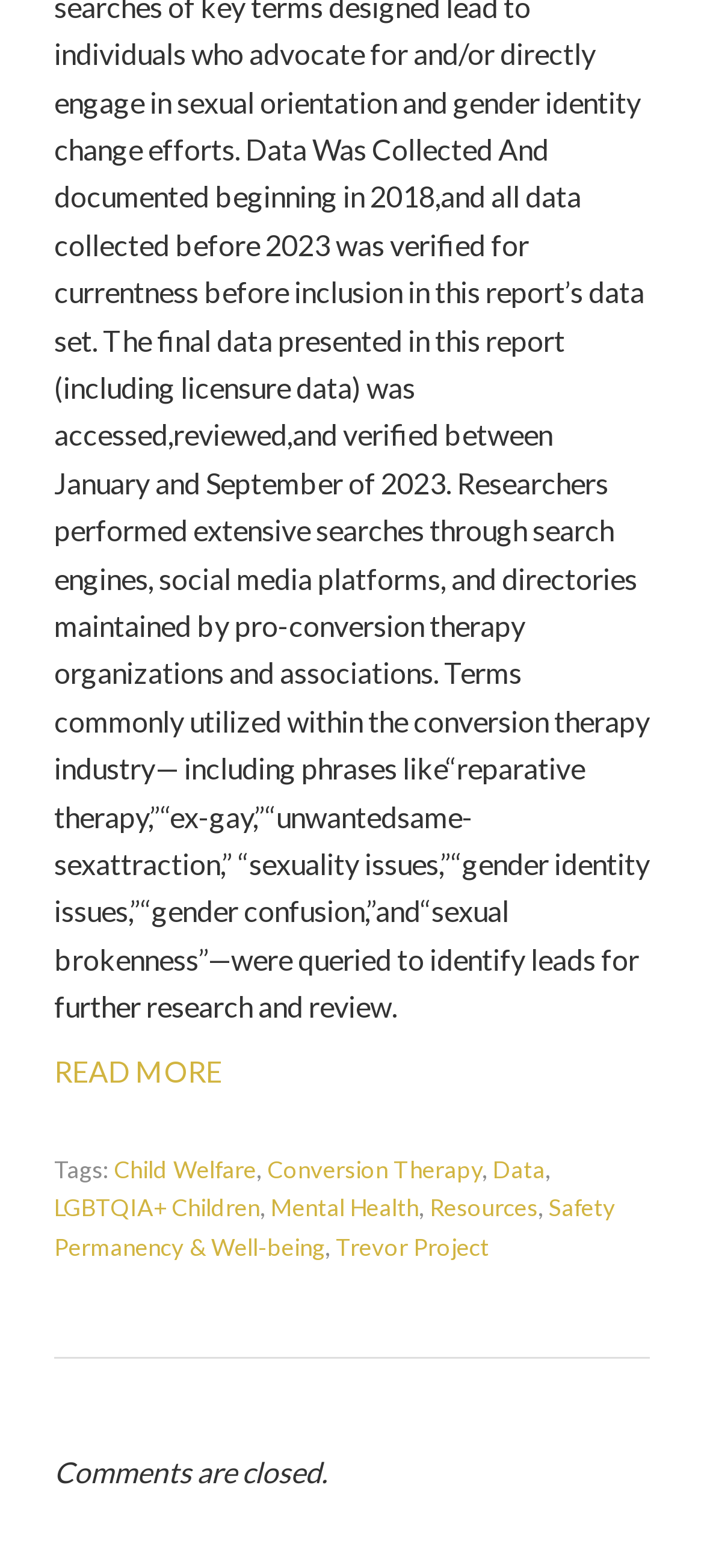Identify the bounding box coordinates of the region that should be clicked to execute the following instruction: "Visit the Trevor Project website".

[0.477, 0.786, 0.695, 0.804]